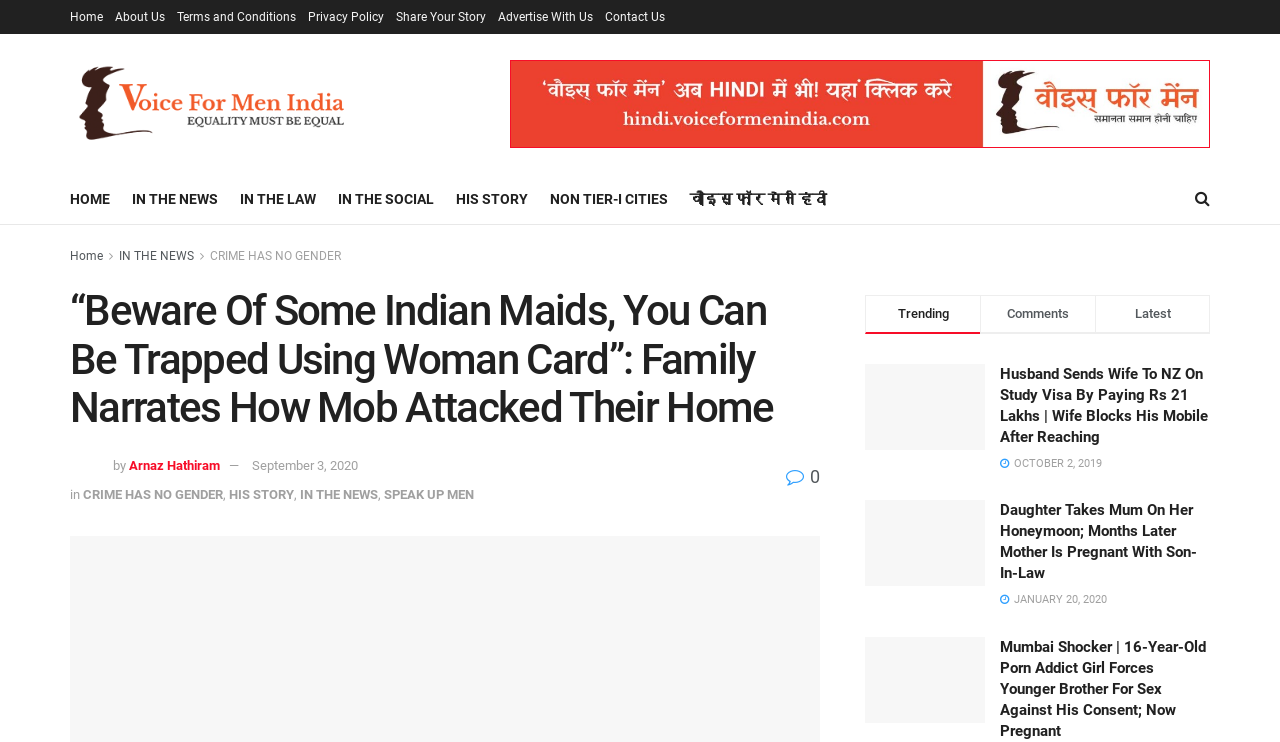Answer the question with a brief word or phrase:
What is the date of the second article?

OCTOBER 2, 2019